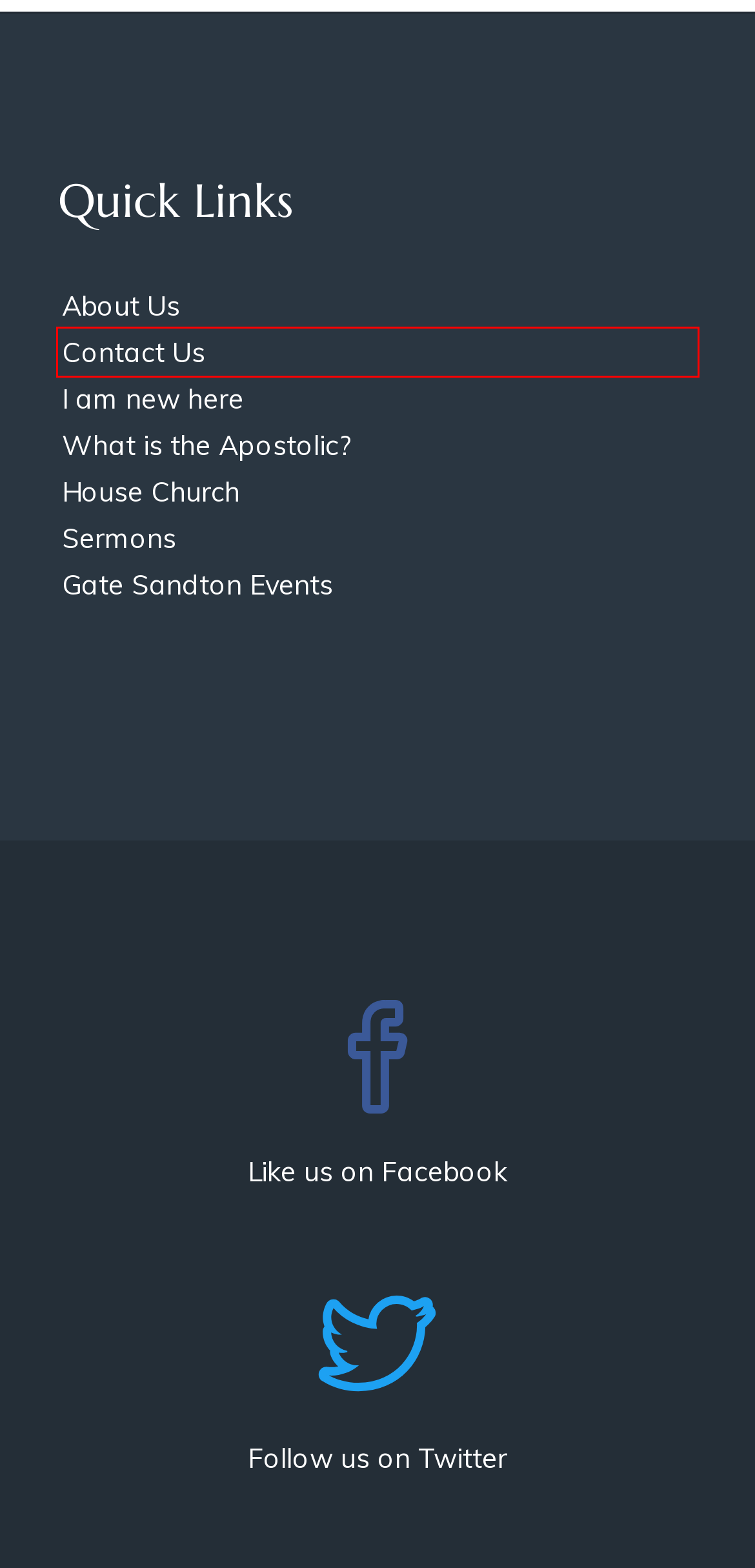Given a screenshot of a webpage with a red rectangle bounding box around a UI element, select the best matching webpage description for the new webpage that appears after clicking the highlighted element. The candidate descriptions are:
A. Gate Sandton – Reach | Resource | Reform
B. Sow – Gate Sandton
C. House Church – Gate Sandton
D. I am new here – Gate Sandton
E. Sermons – Gate Sandton
F. About Gate Sandton – Gate Sandton
G. Gate Sandton Events – Gate Sandton
H. Contact Us – Gate Sandton

H